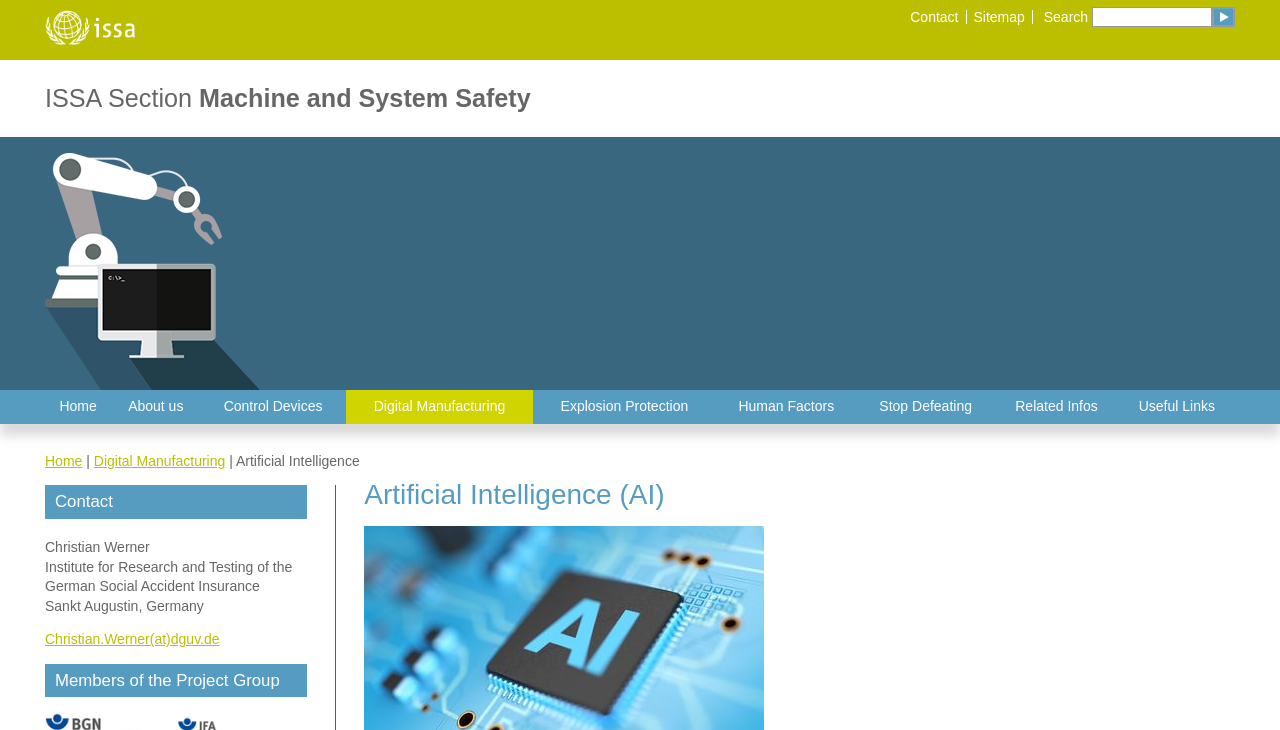What is the location of Christian Werner?
From the image, provide a succinct answer in one word or a short phrase.

Sankt Augustin, Germany